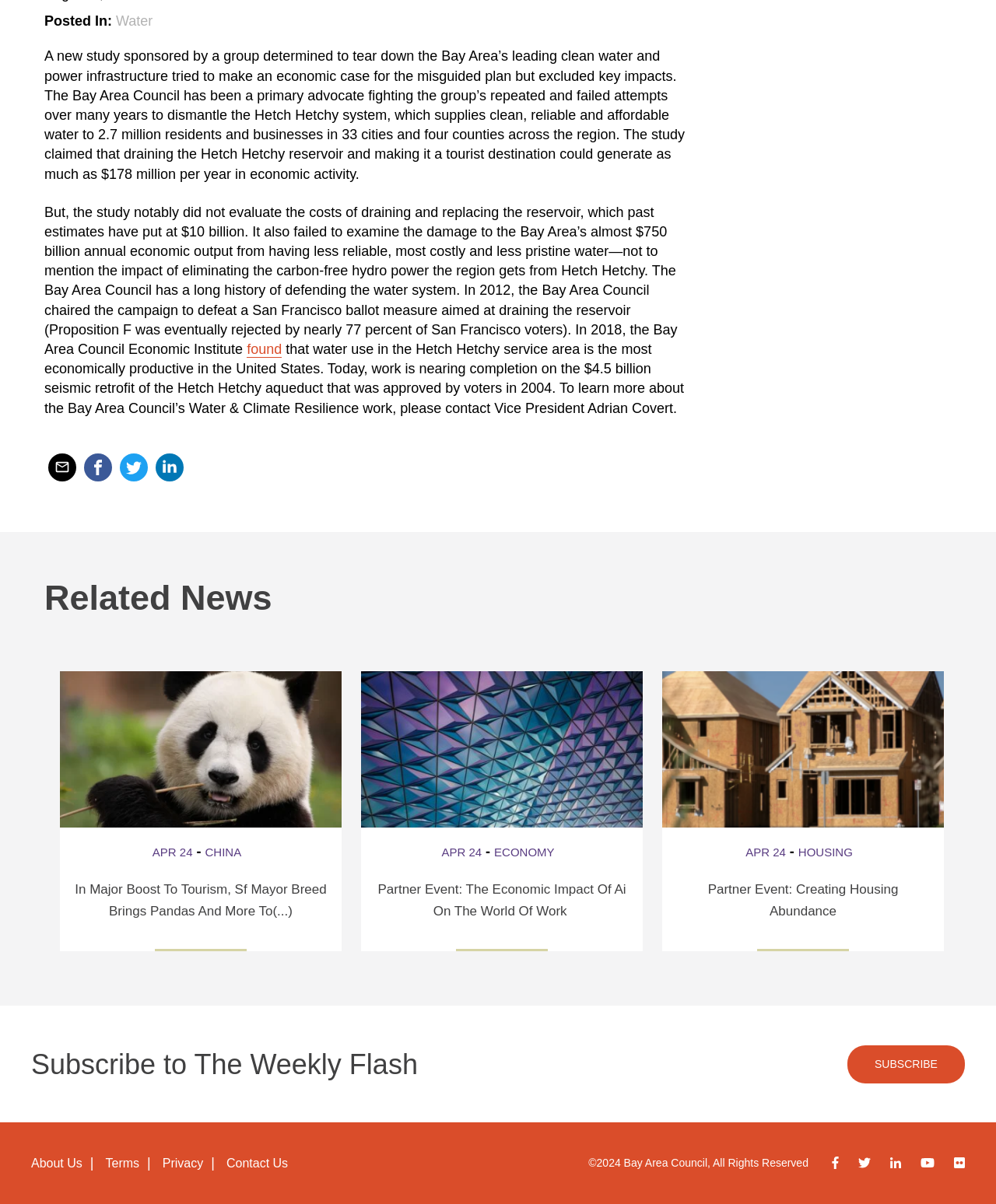Identify the bounding box coordinates for the UI element mentioned here: "About Us". Provide the coordinates as four float values between 0 and 1, i.e., [left, top, right, bottom].

[0.031, 0.961, 0.083, 0.972]